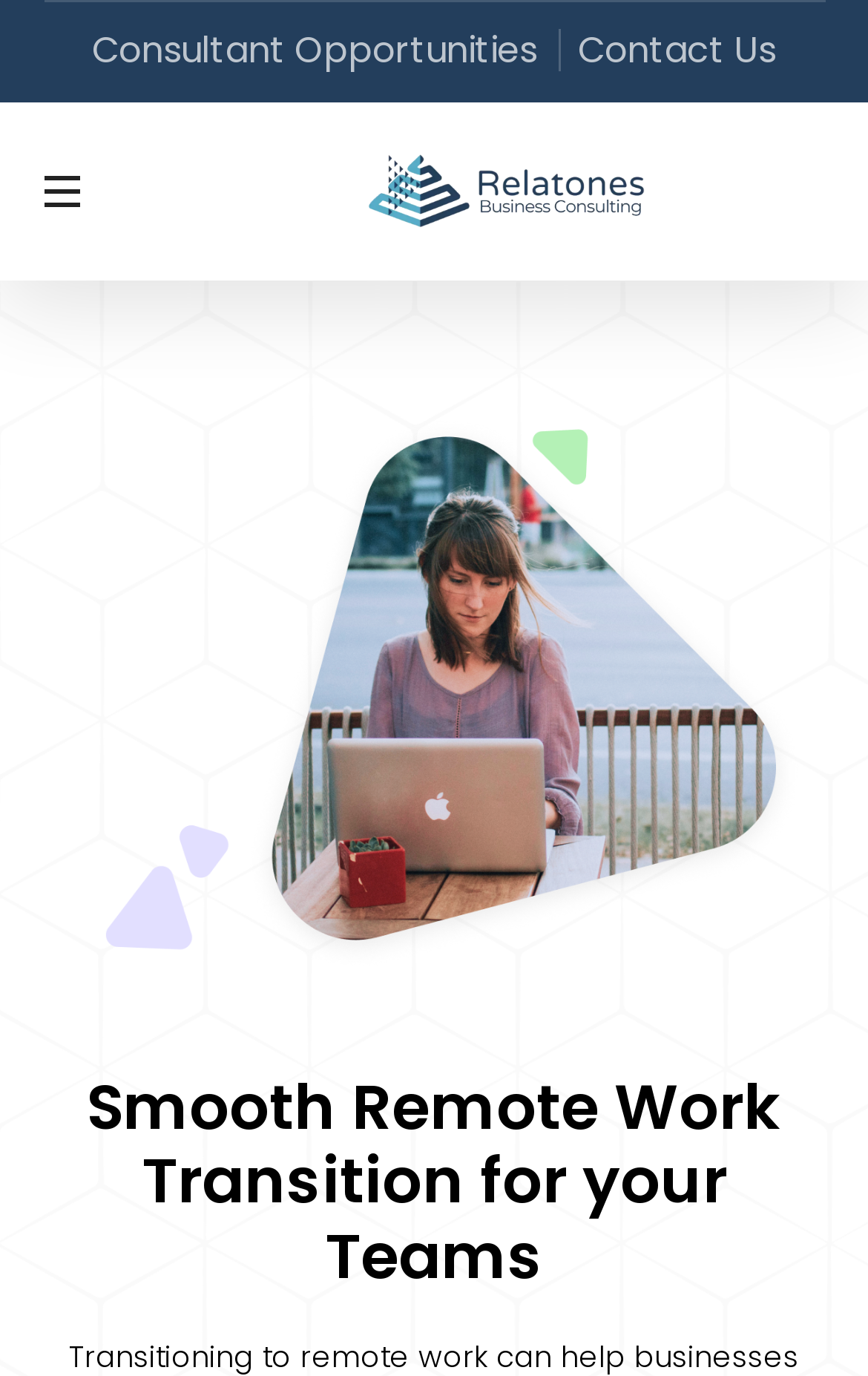Give a one-word or phrase response to the following question: Is there an image on the webpage?

Yes